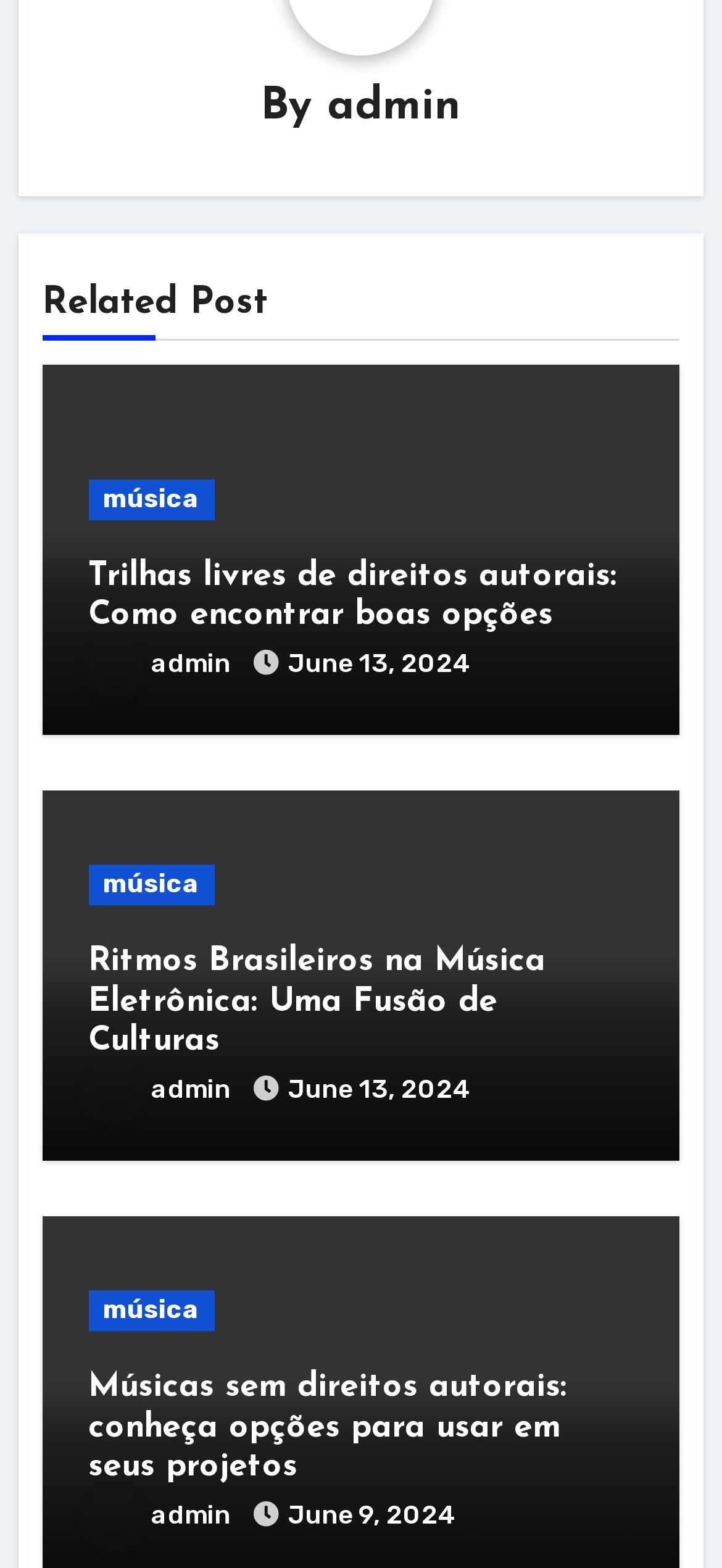What is the category of the first article?
Answer the question in as much detail as possible.

I looked at the first article, which is 'Trilhas livres de direitos autorais: Como encontrar boas opções', and found a link with the text 'música' near it. Therefore, the category of the first article is 'música'.